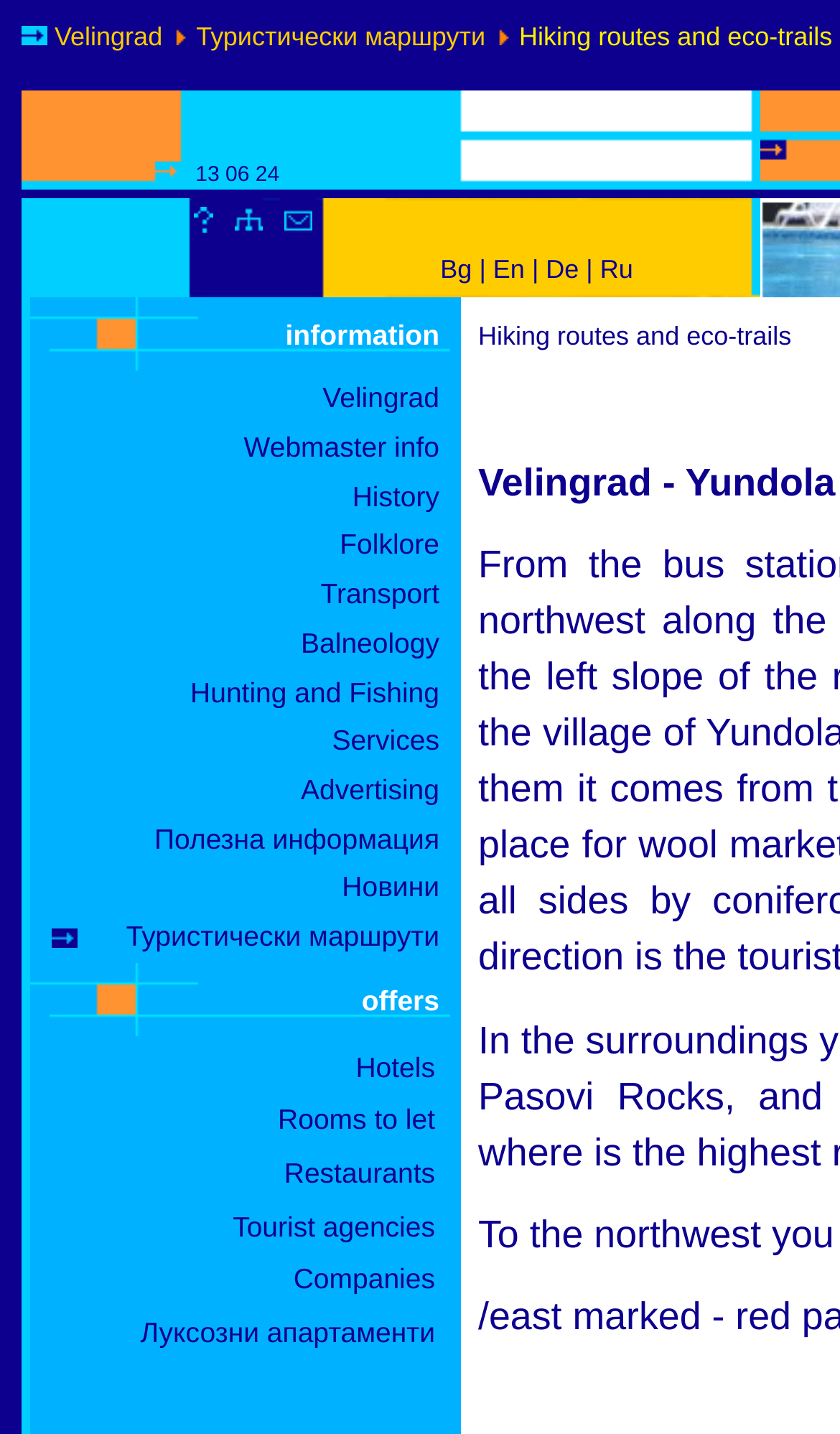Can you find the bounding box coordinates for the element that needs to be clicked to execute this instruction: "Learn about advocacy"? The coordinates should be given as four float numbers between 0 and 1, i.e., [left, top, right, bottom].

None